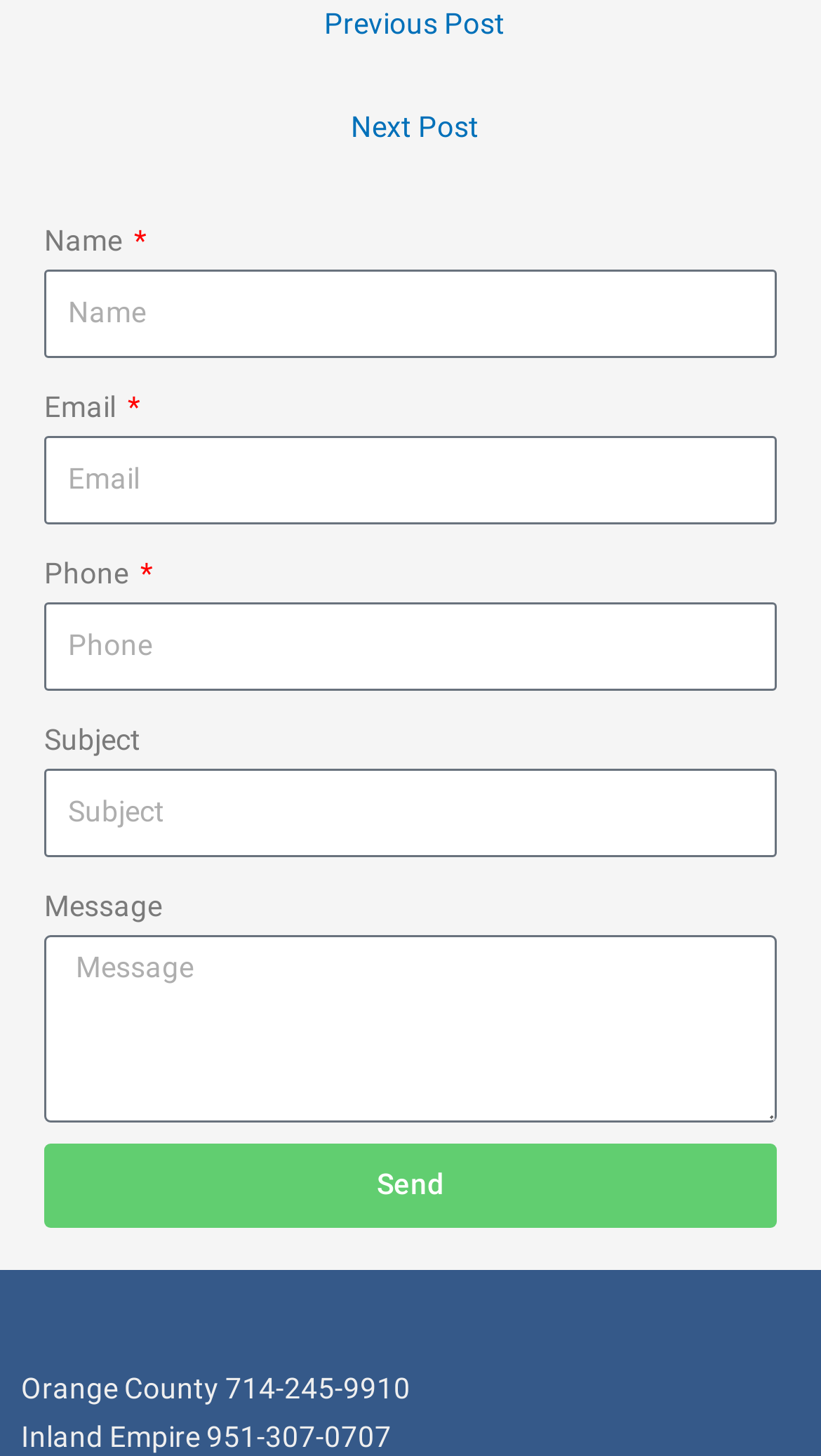What is the label of the first text field?
Using the image, provide a concise answer in one word or a short phrase.

Name